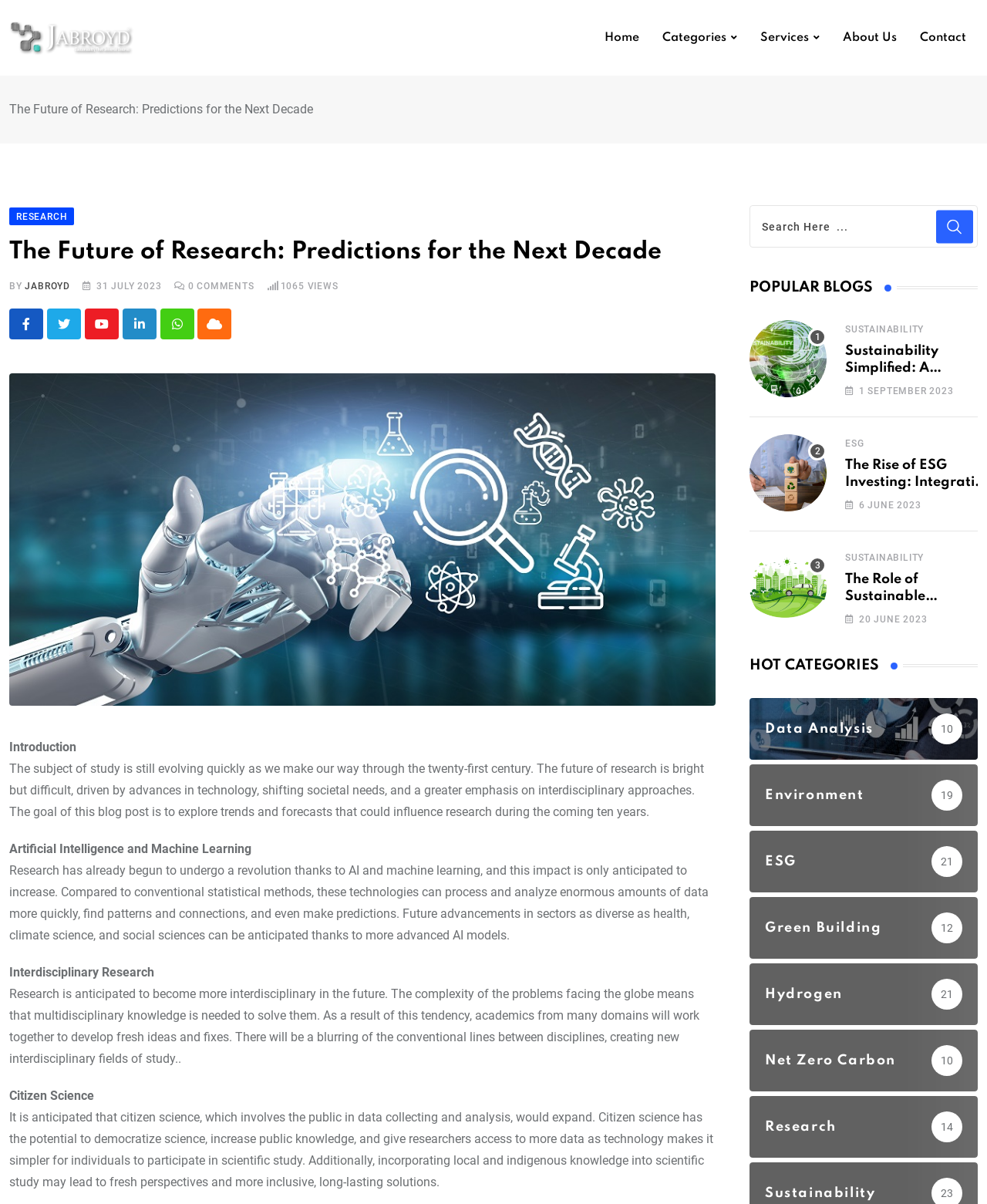Illustrate the webpage with a detailed description.

The webpage is about the future of research, with a focus on predictions for the next decade. At the top, there is a navigation bar with links to "Home", "Categories", "Services", "About Us", and "Contact". Below this, there is a title "The Future of Research: Predictions for the Next Decade" followed by a subtitle "BY JABROYD" and a date "31 JULY 2023". There are also social media links and a comment count.

The main content of the page is divided into sections, each with a heading and a paragraph of text. The first section is an introduction, which discusses the evolving nature of research in the 21st century. The subsequent sections focus on specific areas, including artificial intelligence and machine learning, interdisciplinary research, and citizen science.

On the right-hand side of the page, there is a search bar with a button and a magnifying glass icon. Below this, there is a section titled "POPULAR BLOGS" with links to three blog posts, each with a title, a category, and a date. The blog posts are about sustainability, ESG investing, and sustainable transportation.

Further down the page, there is a section titled "HOT CATEGORIES" with links to various categories, including data analysis, environment, ESG, green building, hydrogen, net zero carbon, research, and sustainability. Each category has a heading and a number of related articles.